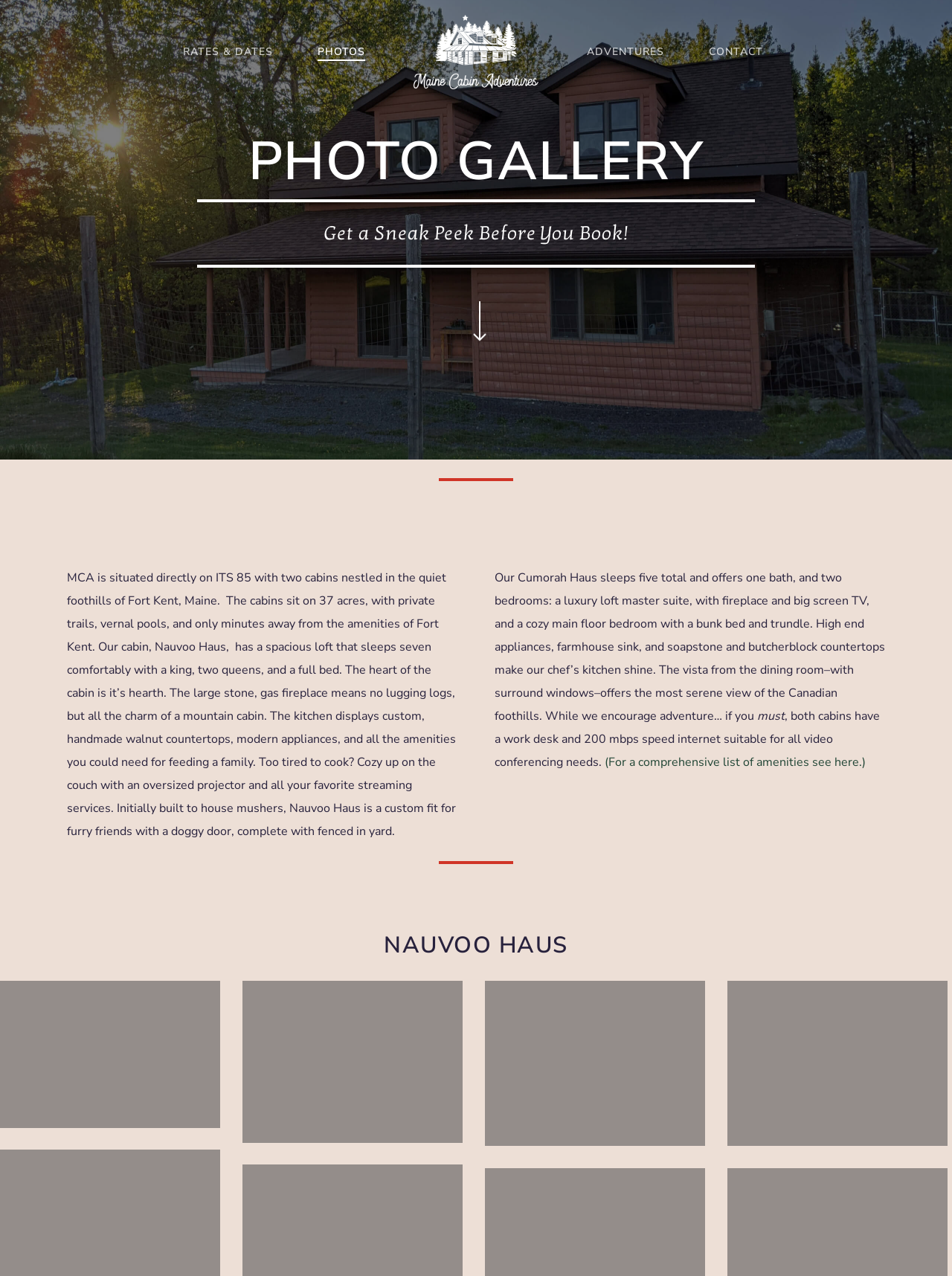Determine the bounding box for the UI element described here: "Photos".

[0.333, 0.033, 0.383, 0.049]